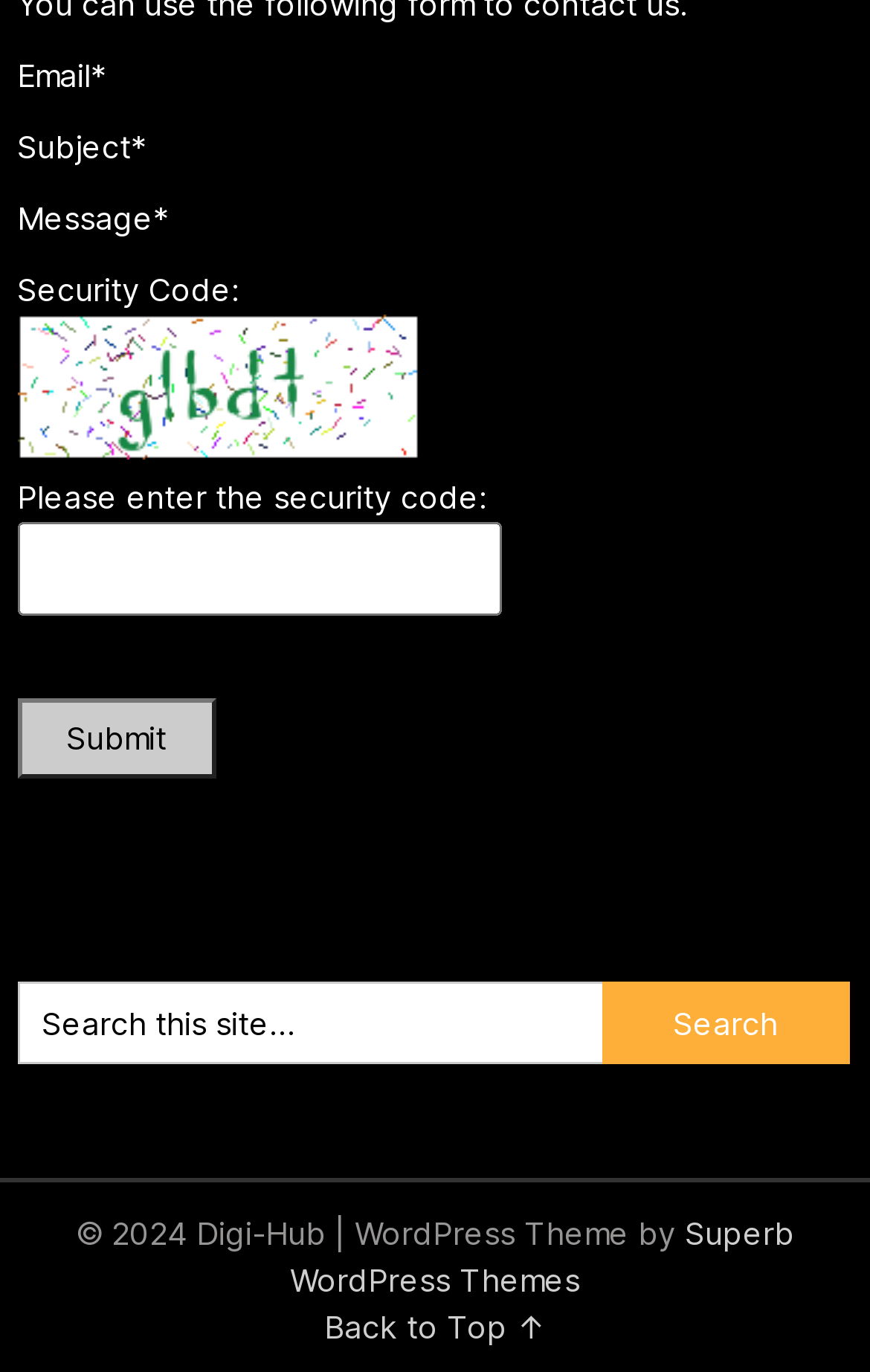Utilize the information from the image to answer the question in detail:
What is the function of the button at the bottom?

The button at the bottom is part of a search group, which includes a textbox with a placeholder 'Search this site...'. This suggests that the function of the button is to initiate a search query.